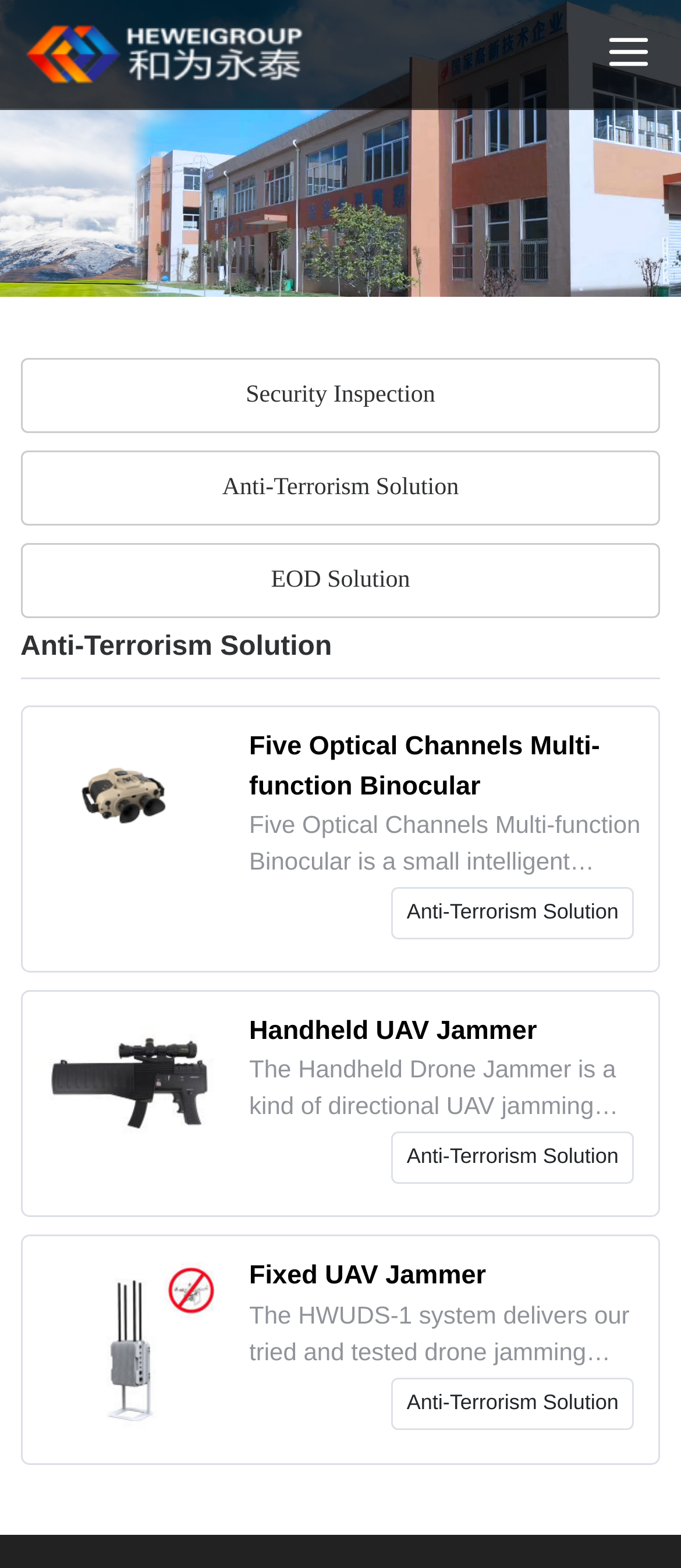What is the function of the 'Five Optical Channels Multi-function Binocular'?
Refer to the image and provide a thorough answer to the question.

I found the description of the 'Five Optical Channels Multi-function Binocular' by looking at the text associated with the link and image. The description states that it can be used for day and night observation and target search.